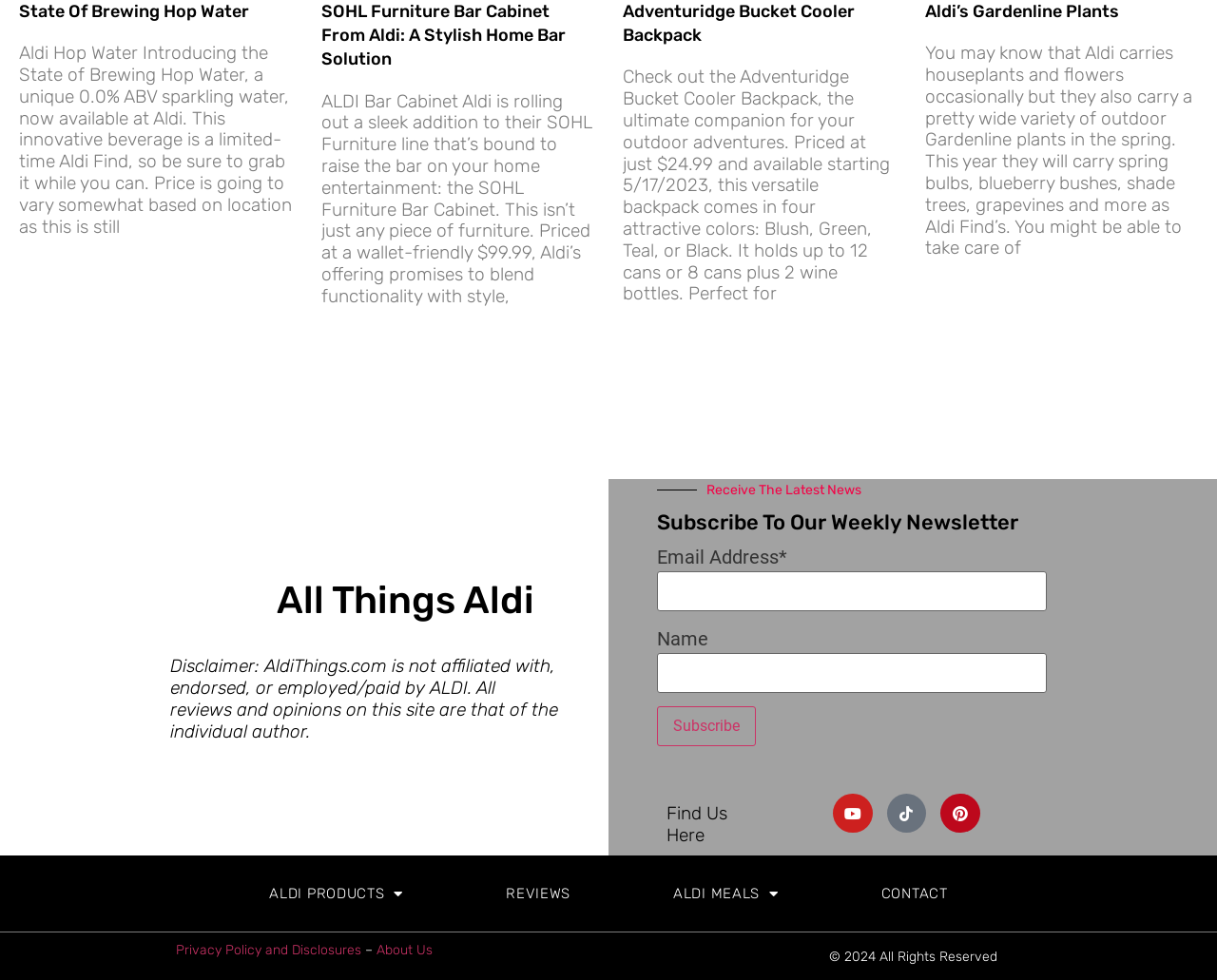Please determine the bounding box coordinates of the element's region to click in order to carry out the following instruction: "Enter email address in the input field". The coordinates should be four float numbers between 0 and 1, i.e., [left, top, right, bottom].

[0.54, 0.583, 0.86, 0.623]